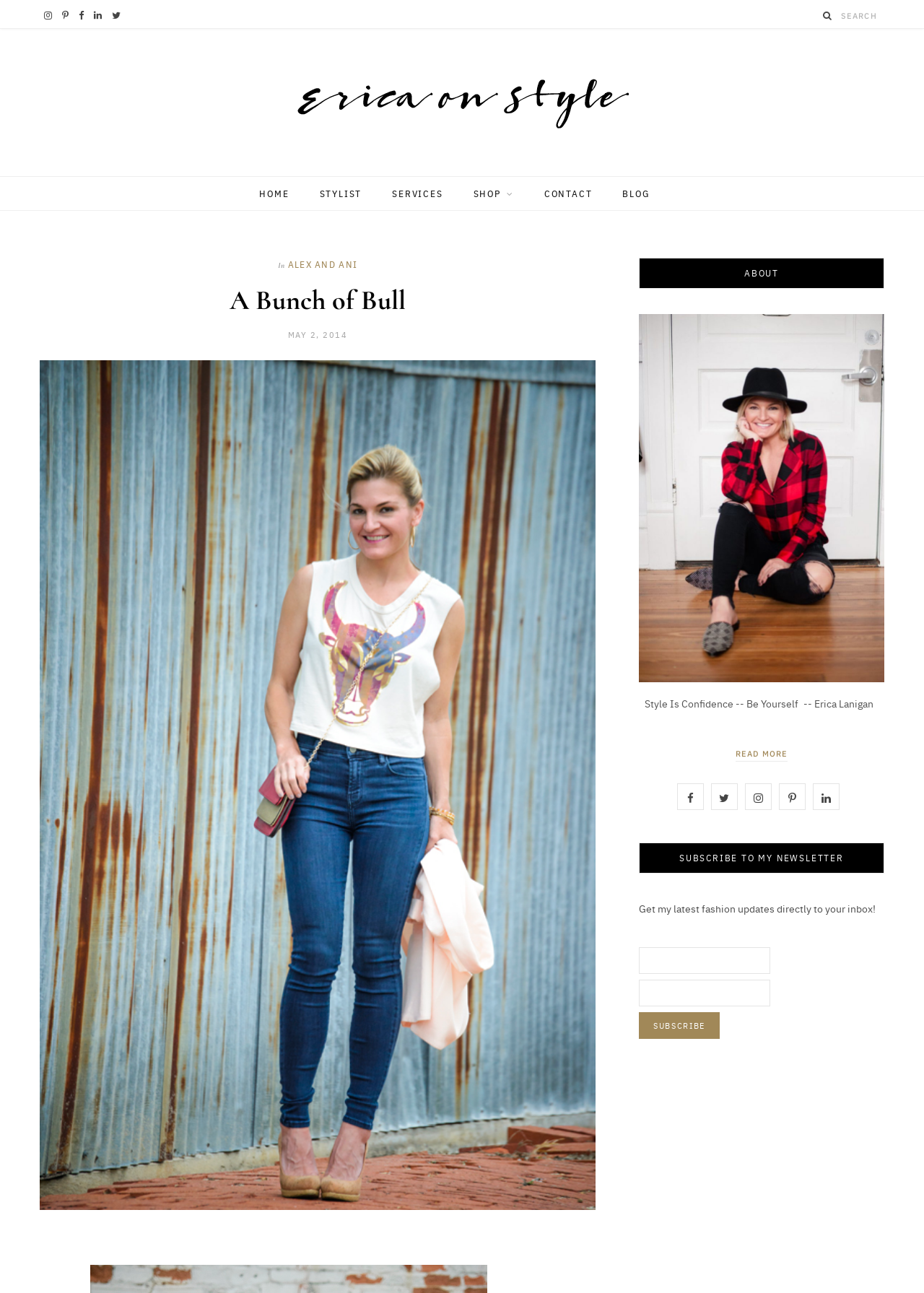Look at the image and answer the question in detail:
What is the name of the blog?

I determined the name of the blog by looking at the root element, which is 'A Bunch of Bull - Erica On Style'. This is likely the title of the blog.